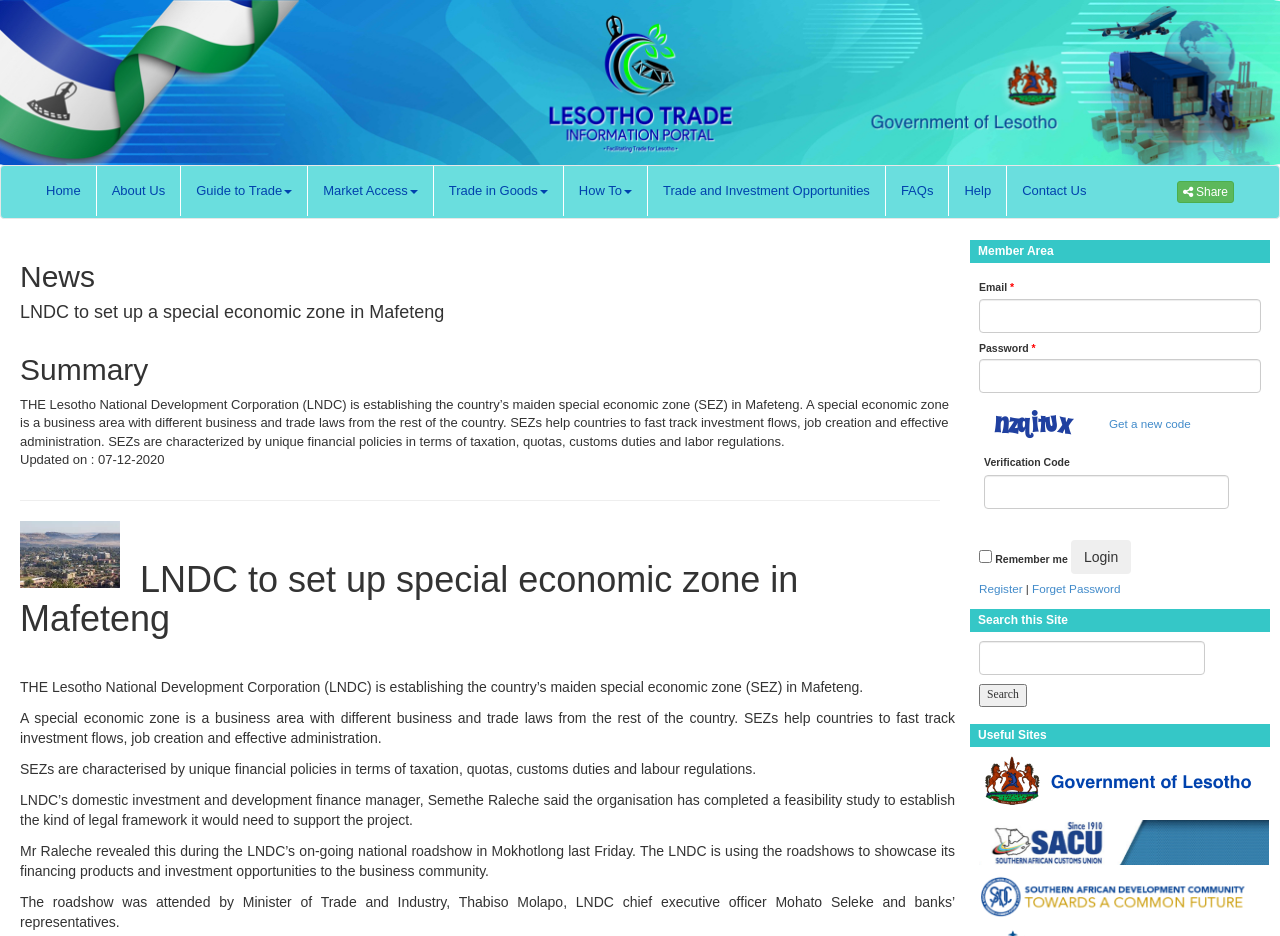Please determine the bounding box coordinates of the section I need to click to accomplish this instruction: "Like the first post".

None